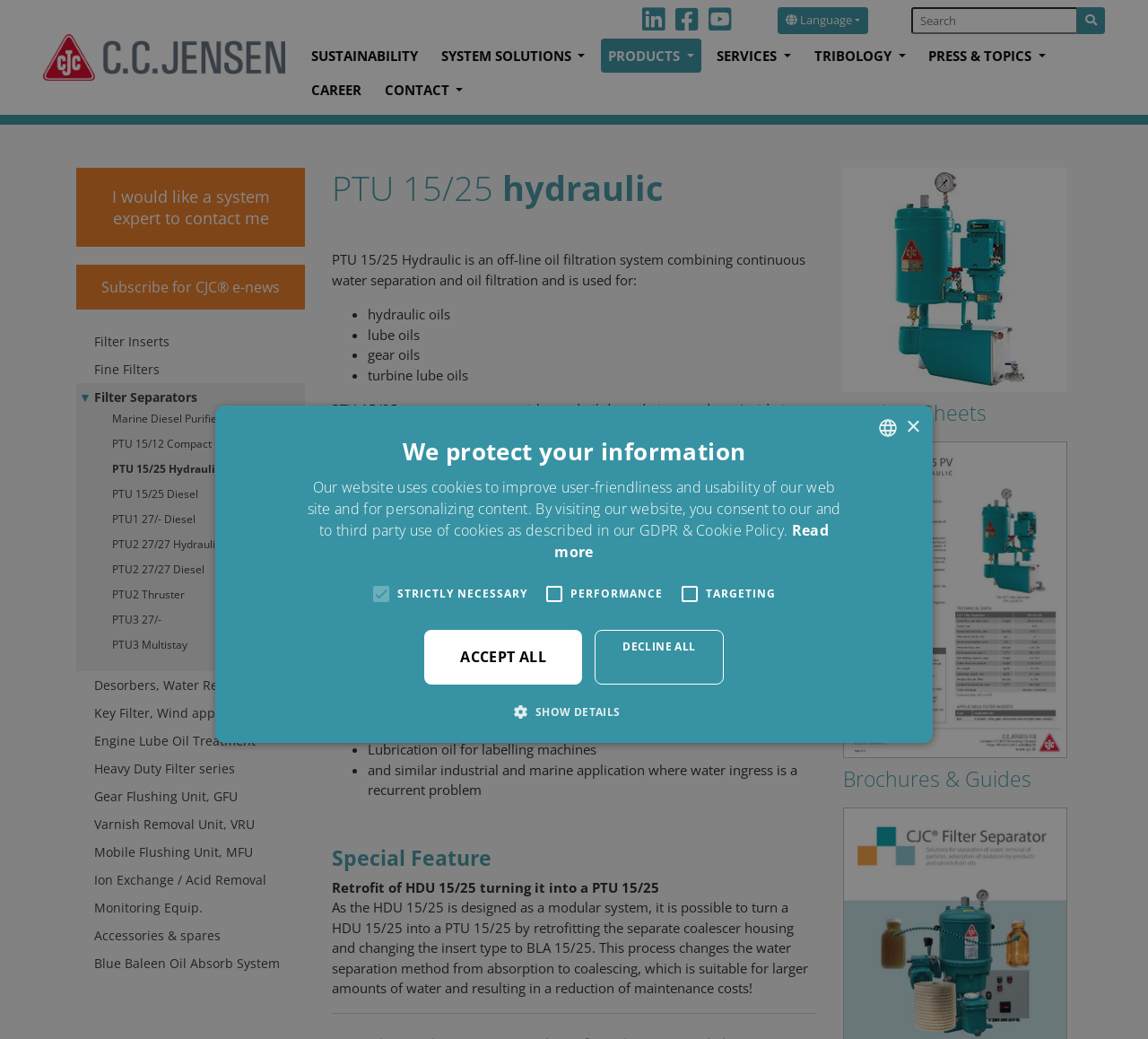What is the benefit of retrofitting HDU 15/25 to PTU 15/25?
Examine the image closely and answer the question with as much detail as possible.

The webpage mentions that it is possible to retrofit HDU 15/25 to PTU 15/25, which suggests that the retrofitting process upgrades the HDU 15/25 to the PTU 15/25 model, likely providing improved functionality or features.